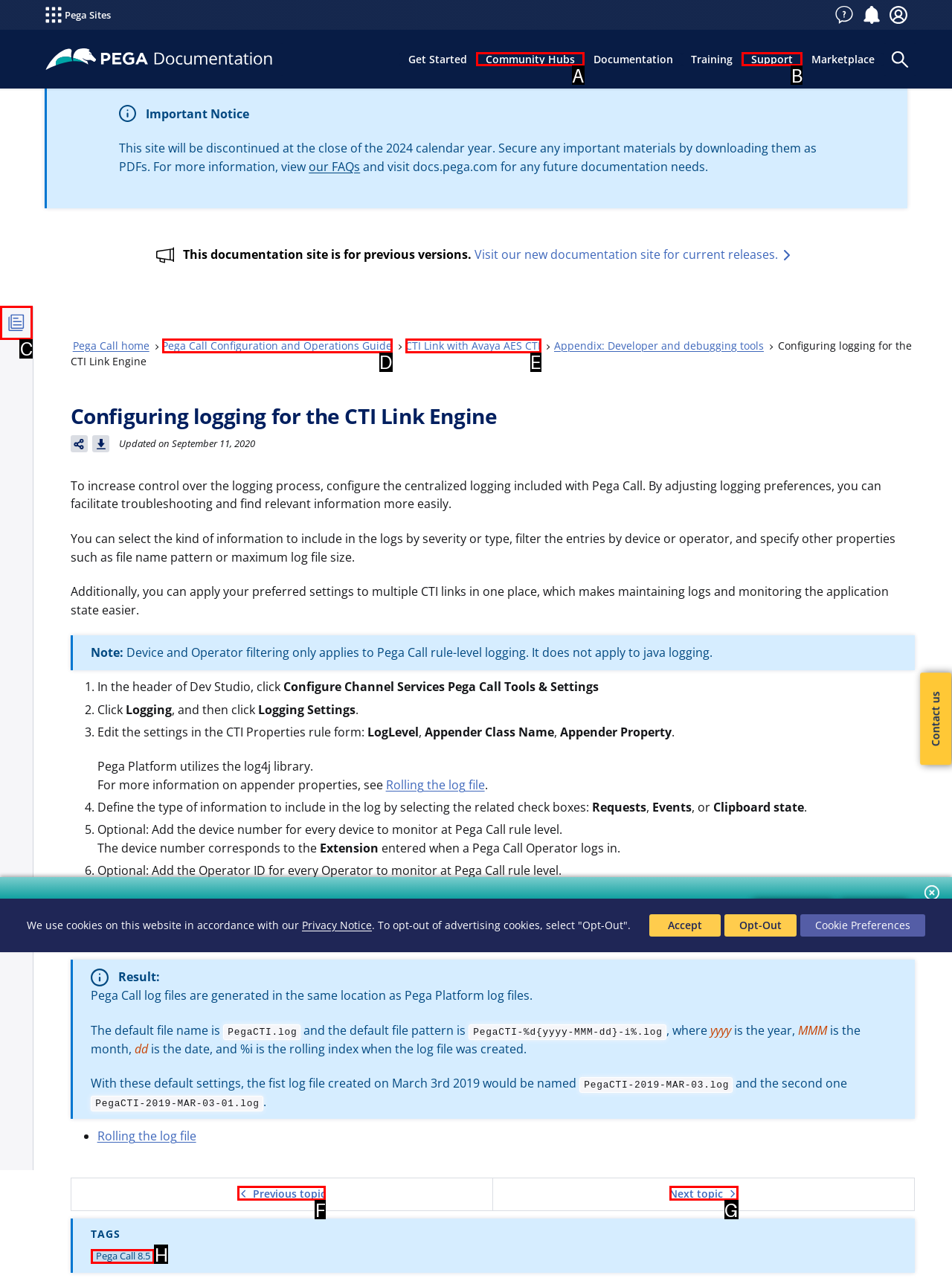Identify the HTML element I need to click to complete this task: Toggle Book Navigation Provide the option's letter from the available choices.

C